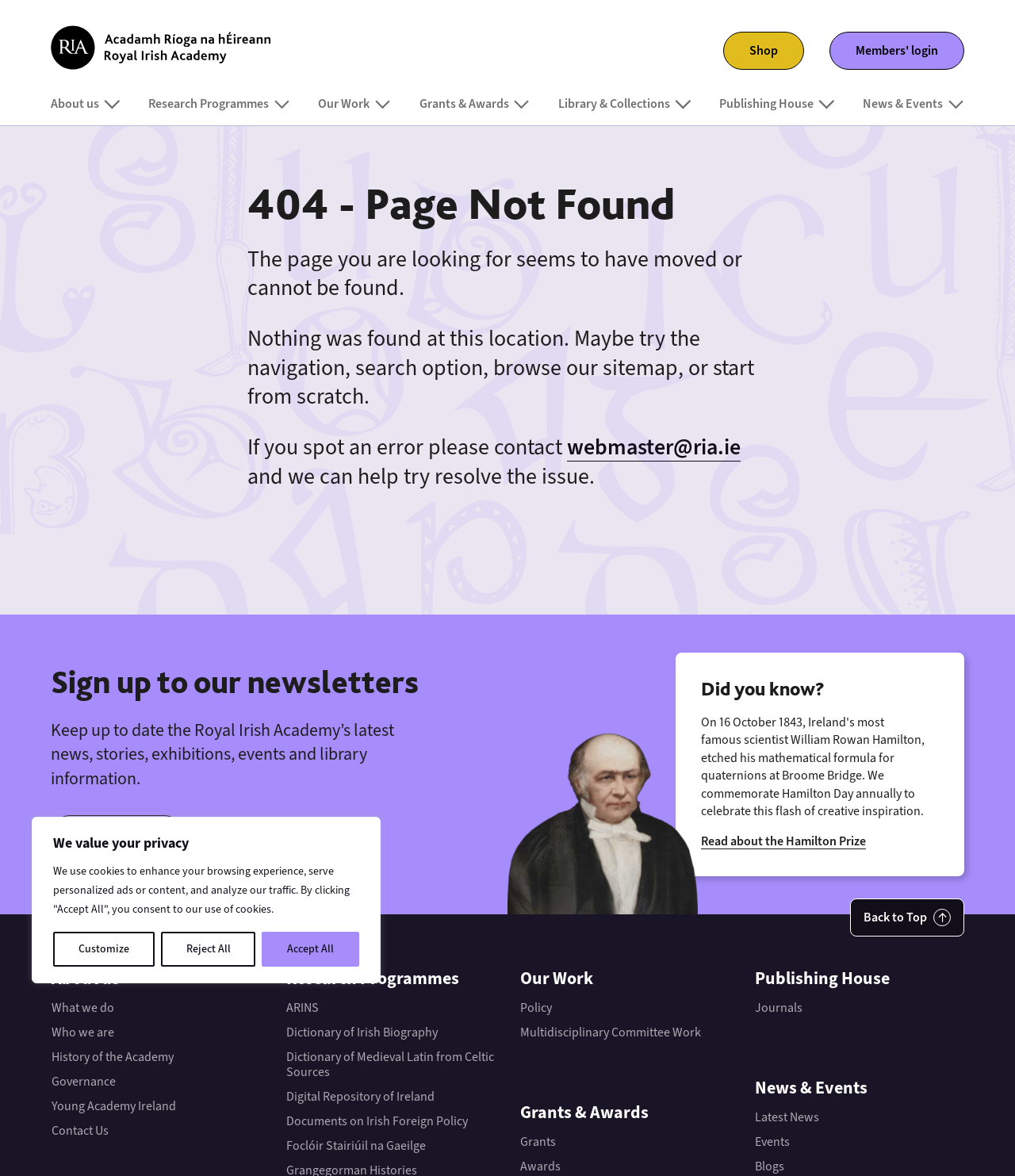Please determine the bounding box coordinates of the section I need to click to accomplish this instruction: "Go to the About us page".

[0.05, 0.081, 0.118, 0.106]